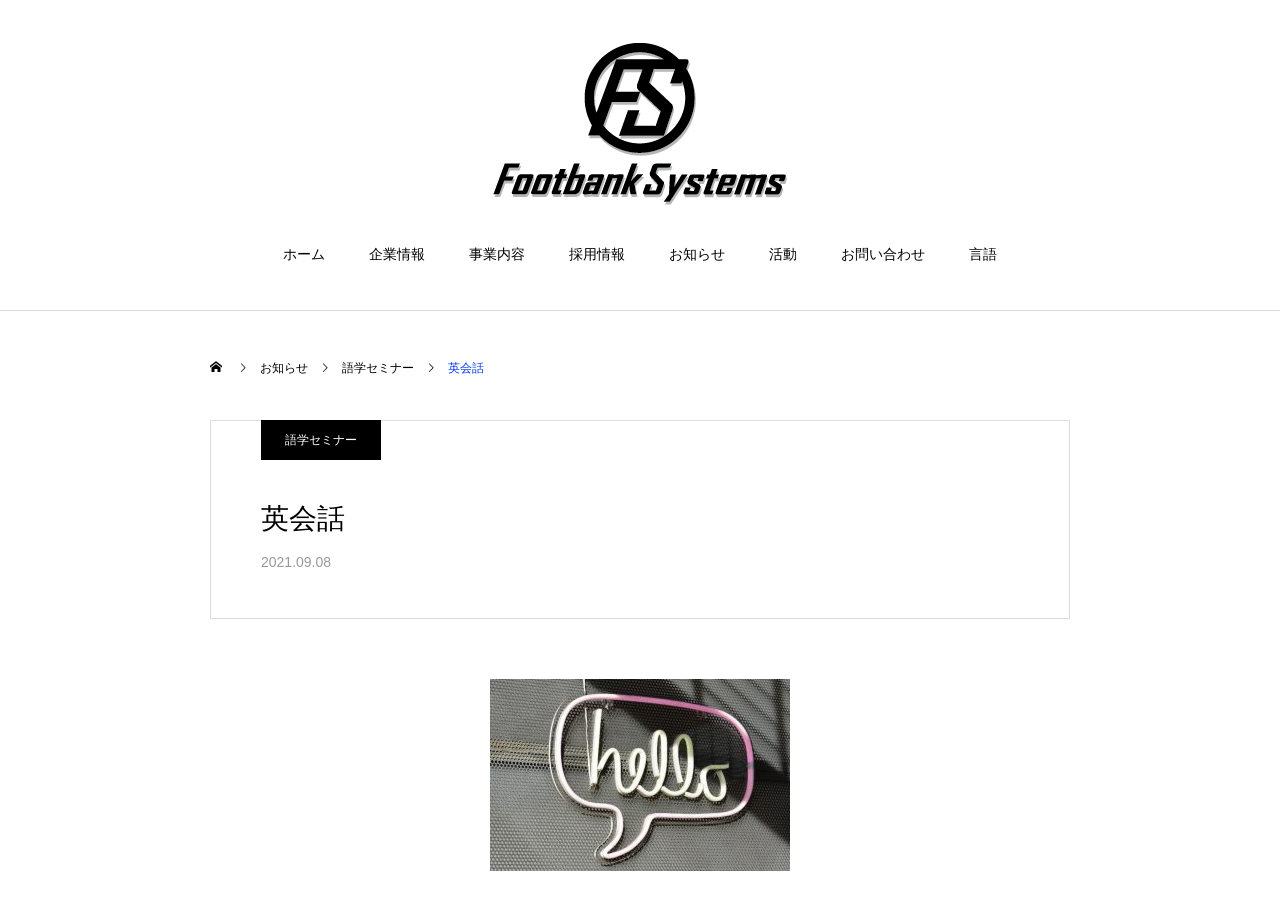Locate the bounding box coordinates of the clickable part needed for the task: "check news".

[0.505, 0.249, 0.584, 0.343]